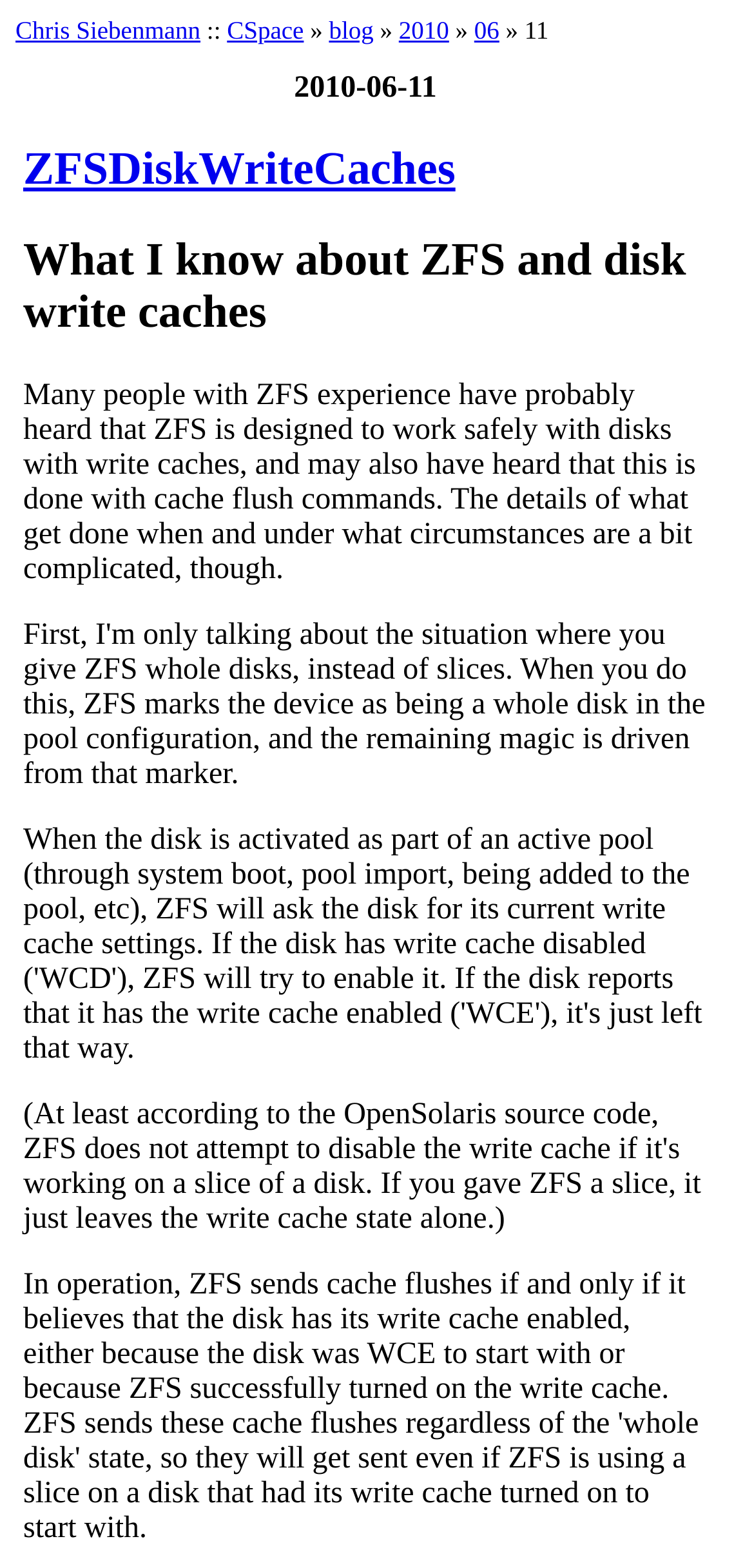What is the purpose of cache flush commands?
Carefully examine the image and provide a detailed answer to the question.

The purpose of cache flush commands can be inferred from the content of the webpage, which says that ZFS is designed to work safely with disks with write caches, and that this is done with cache flush commands.